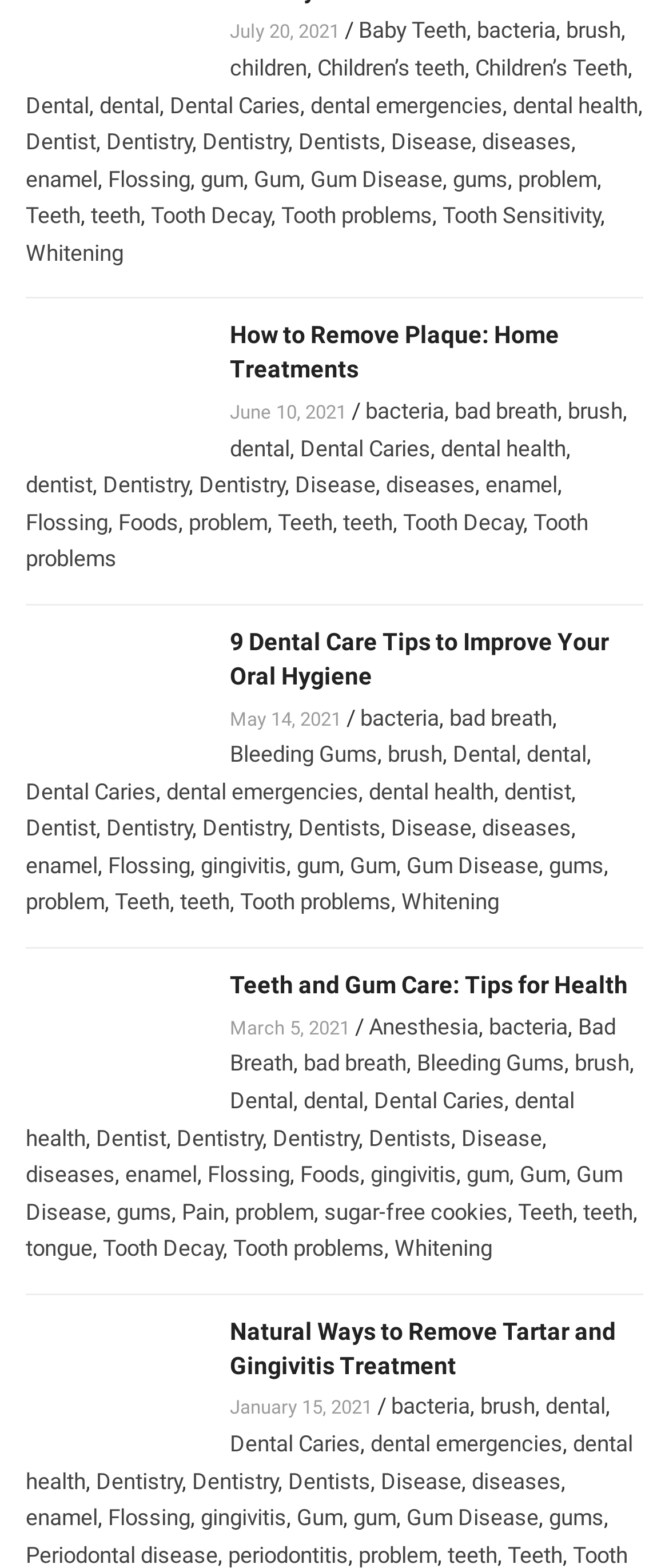How many links are there in the first section?
Please answer using one word or phrase, based on the screenshot.

9